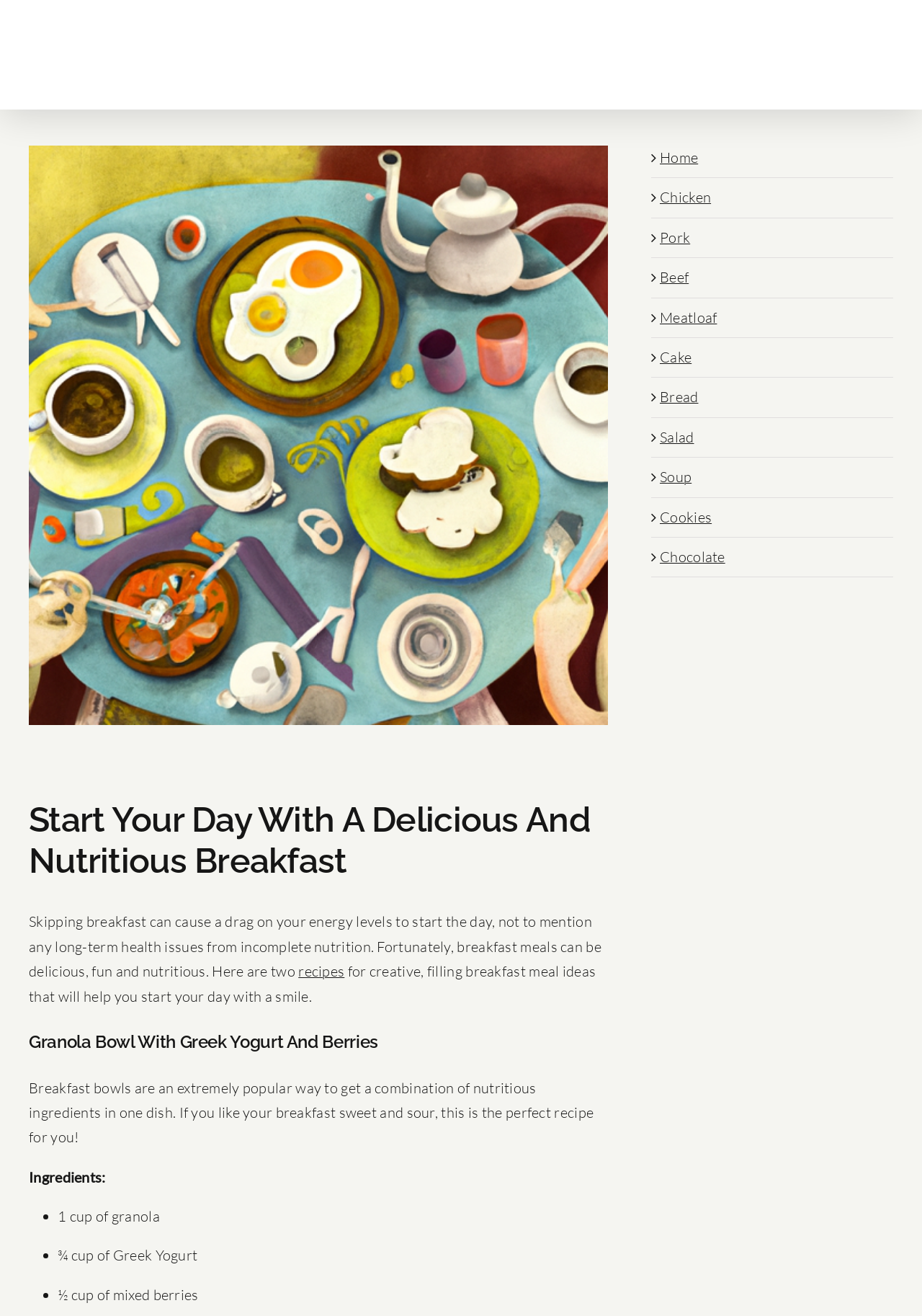Locate the bounding box coordinates of the element you need to click to accomplish the task described by this instruction: "Click Cake".

[0.716, 0.264, 0.75, 0.278]